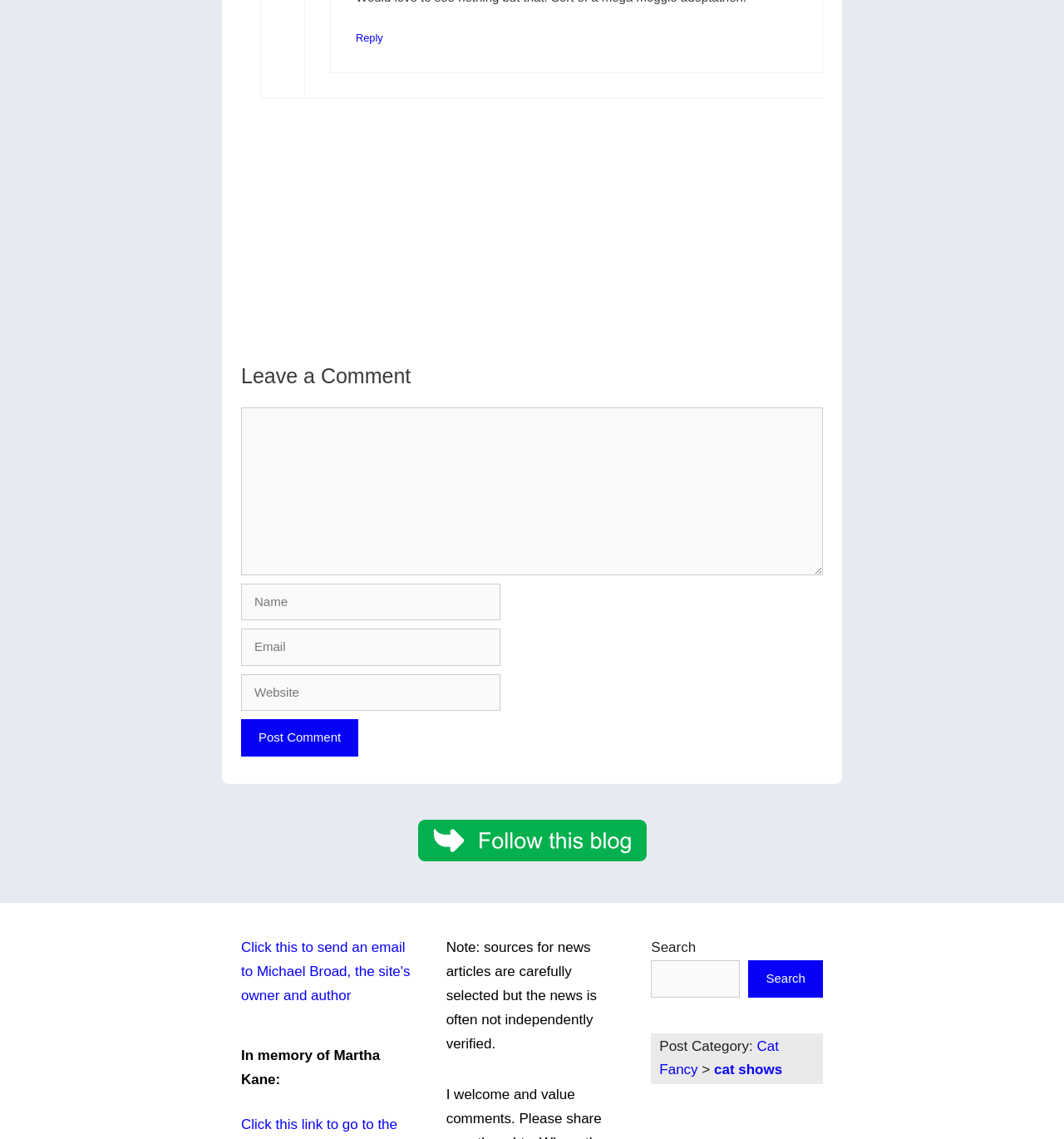Determine the bounding box coordinates for the clickable element to execute this instruction: "Search for something". Provide the coordinates as four float numbers between 0 and 1, i.e., [left, top, right, bottom].

[0.612, 0.843, 0.696, 0.876]